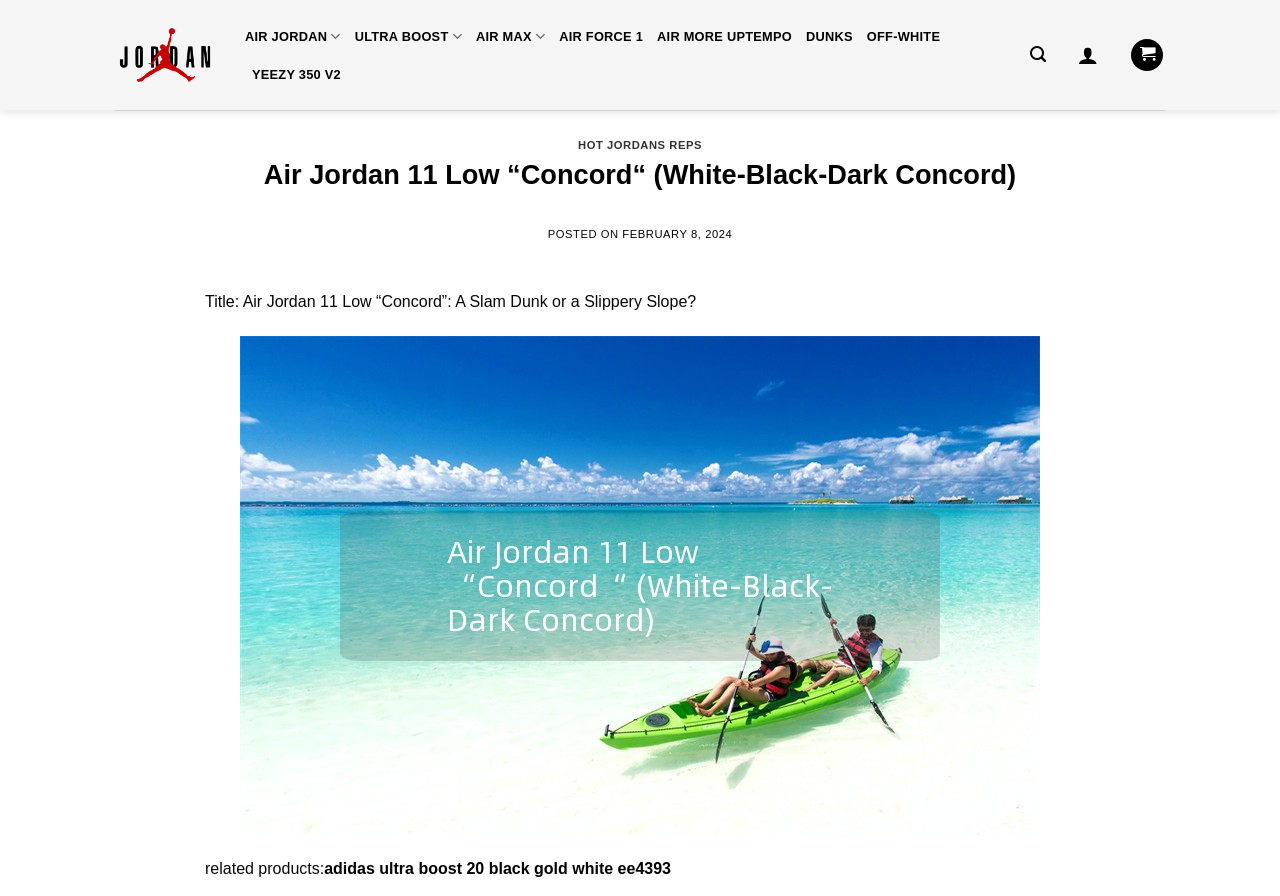What is the date of the post?
Based on the visual information, provide a detailed and comprehensive answer.

The date of the post is February 8, 2024, which is mentioned in the text 'POSTED ON FEBRUARY 8, 2024'.